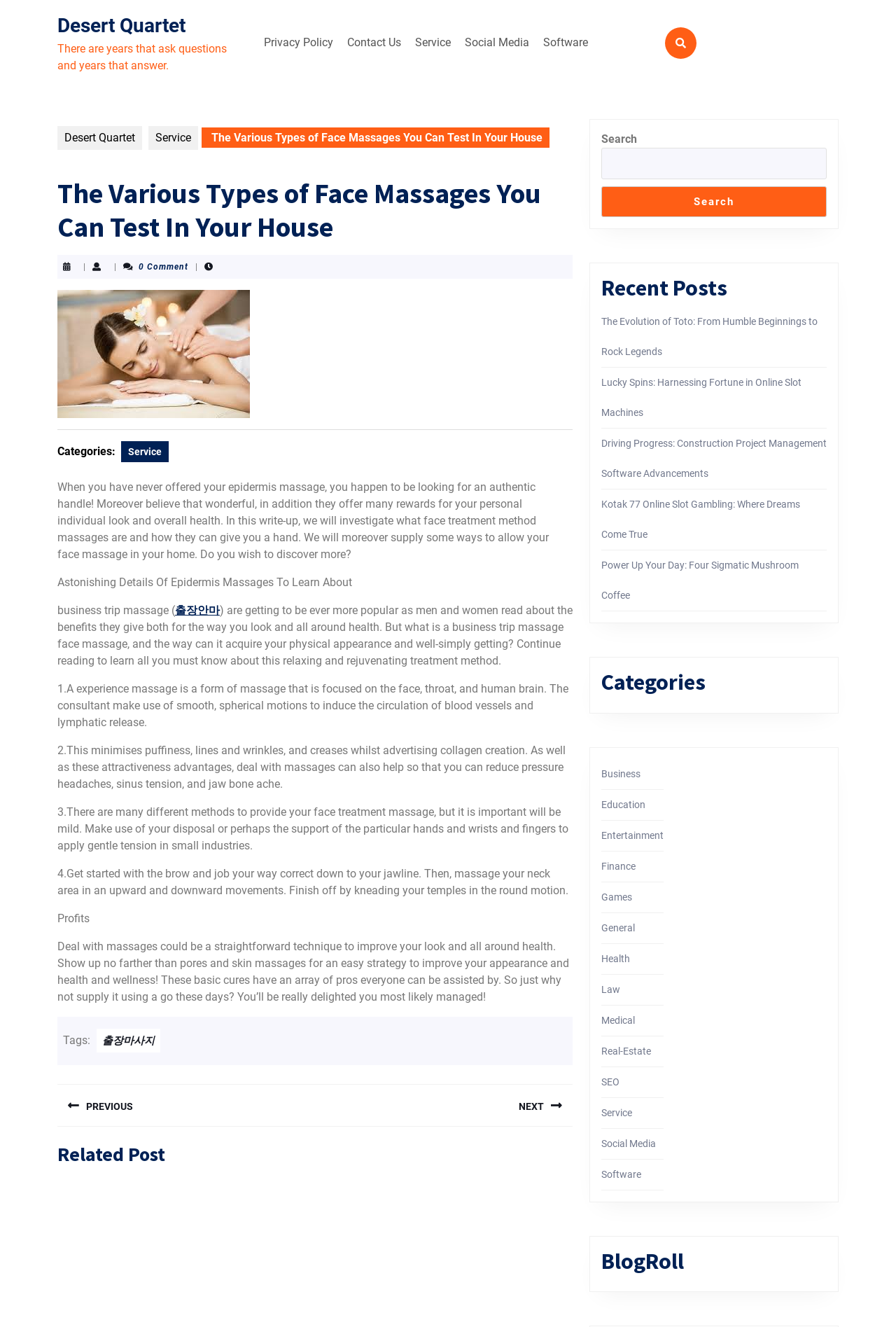For the following element description, predict the bounding box coordinates in the format (top-left x, top-left y, bottom-right x, bottom-right y). All values should be floating point numbers between 0 and 1. Description: Desert Quartet

[0.064, 0.011, 0.207, 0.028]